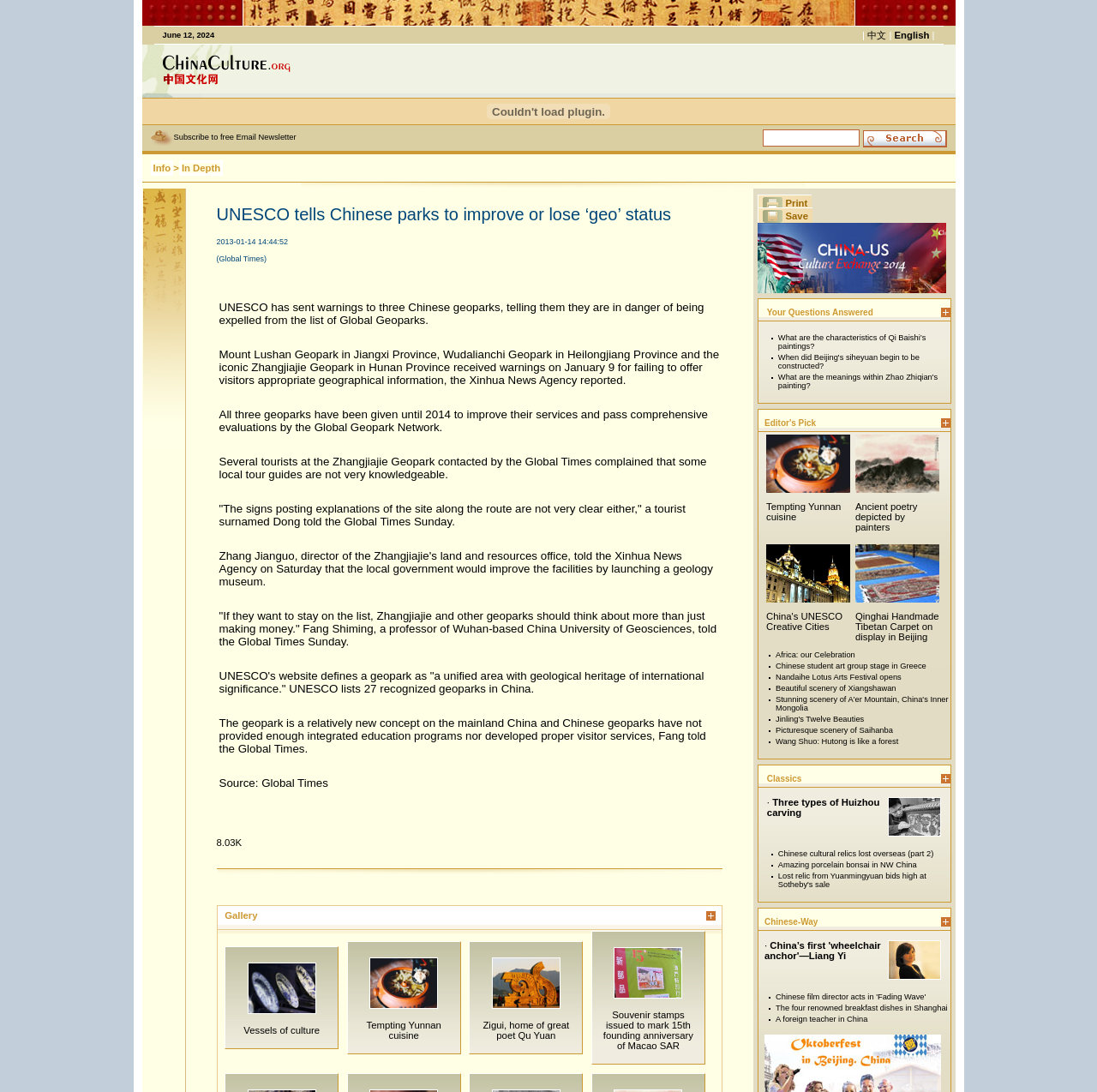Respond to the following question with a brief word or phrase:
What is the date mentioned in the article?

2013-01-14